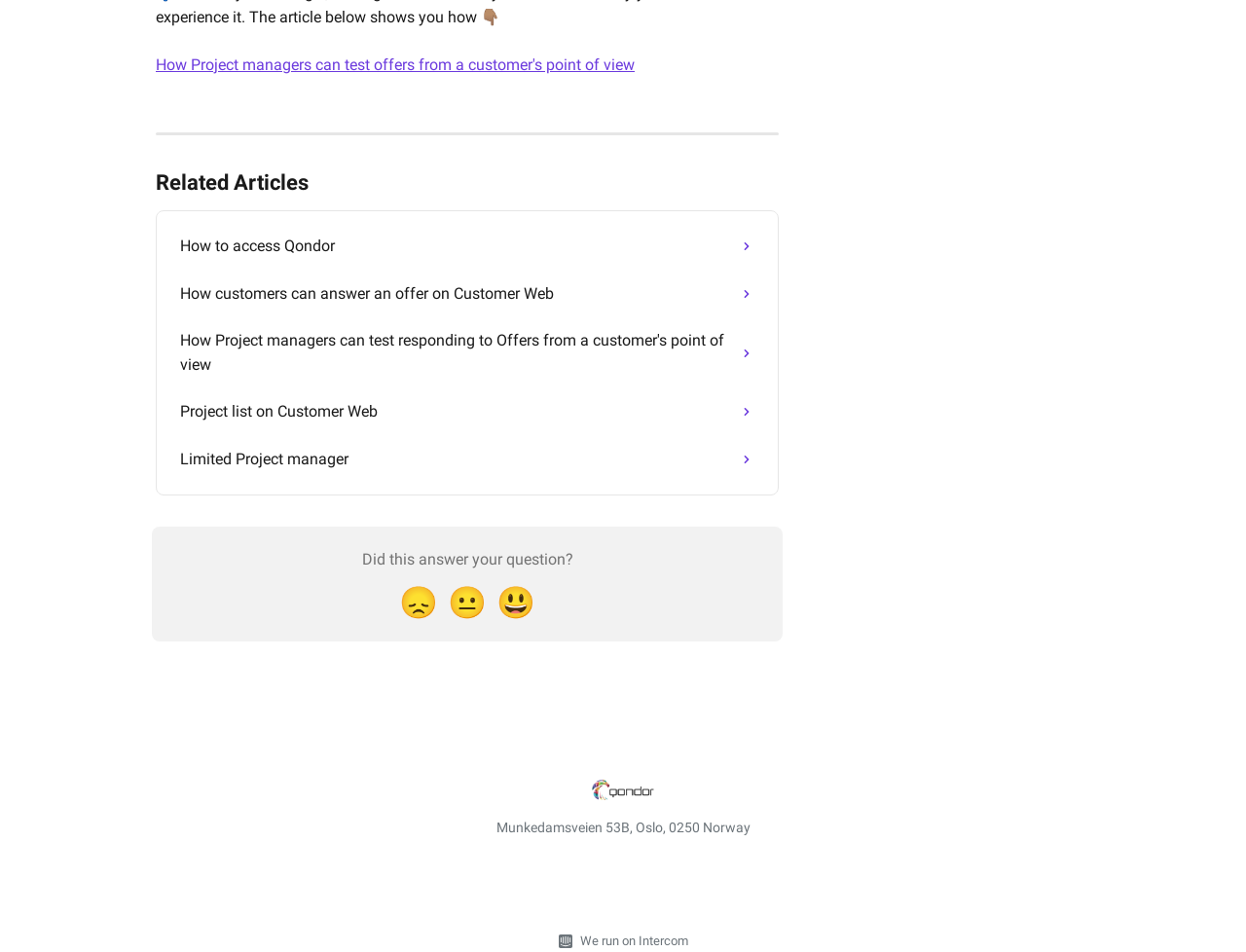Please identify the bounding box coordinates of the element that needs to be clicked to perform the following instruction: "go to 'Travel' page".

None